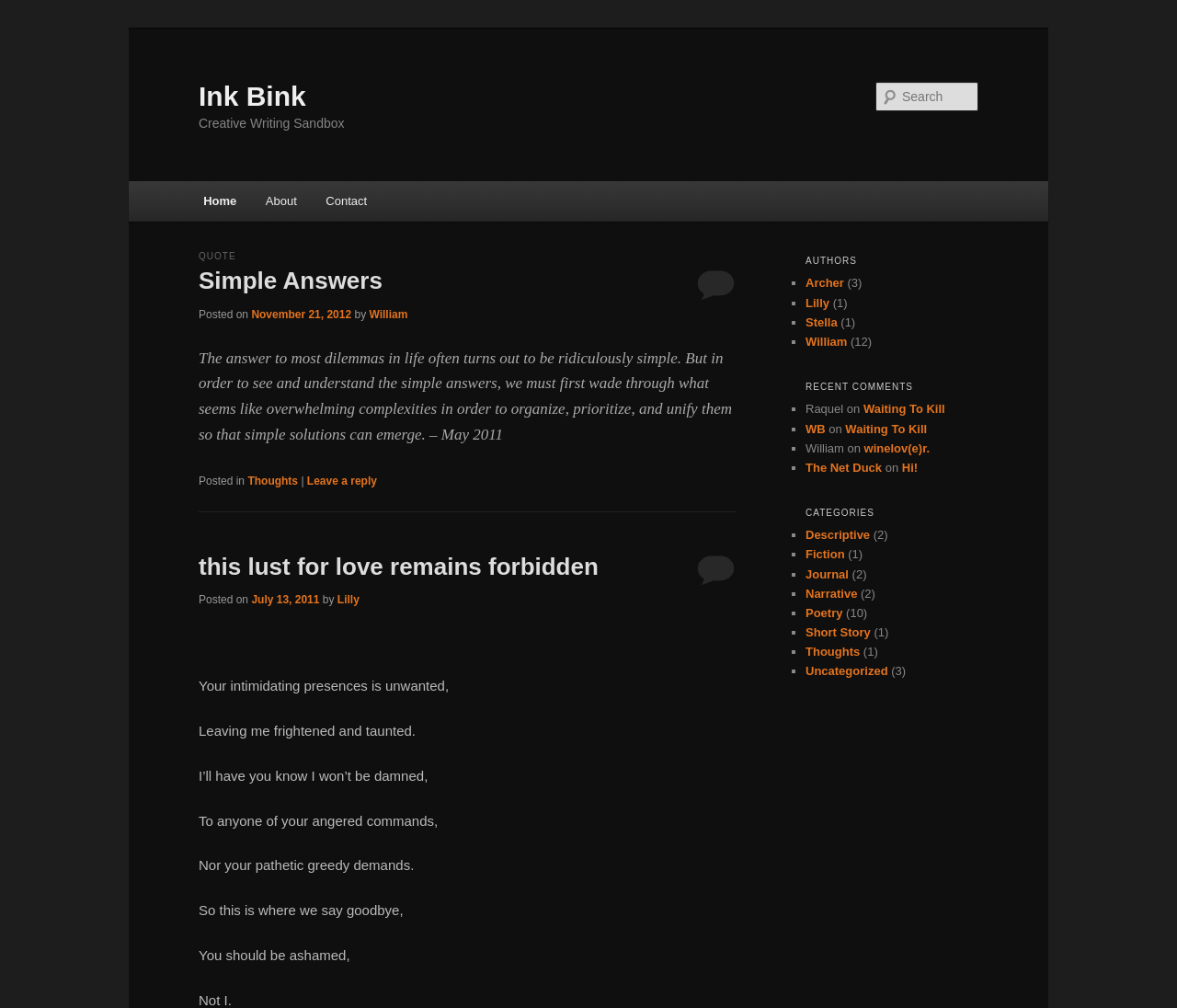Please specify the coordinates of the bounding box for the element that should be clicked to carry out this instruction: "Go to Home page". The coordinates must be four float numbers between 0 and 1, formatted as [left, top, right, bottom].

[0.16, 0.18, 0.213, 0.219]